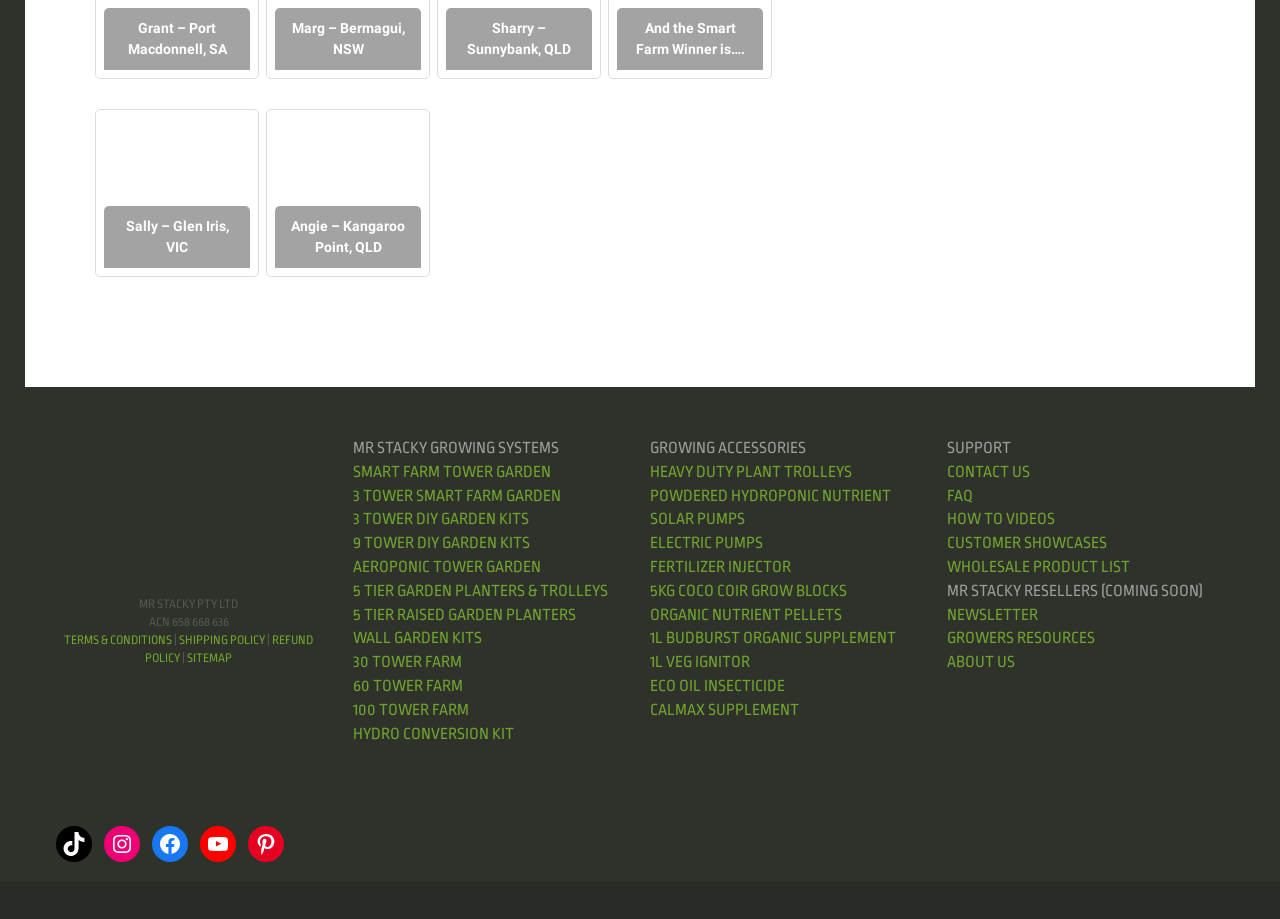Locate the UI element described by Sally – Glen Iris, VIC and provide its bounding box coordinates. Use the format (top-left x, top-left y, bottom-right x, bottom-right y) with all values as floating point numbers between 0 and 1.

[0.098, 0.231, 0.179, 0.272]